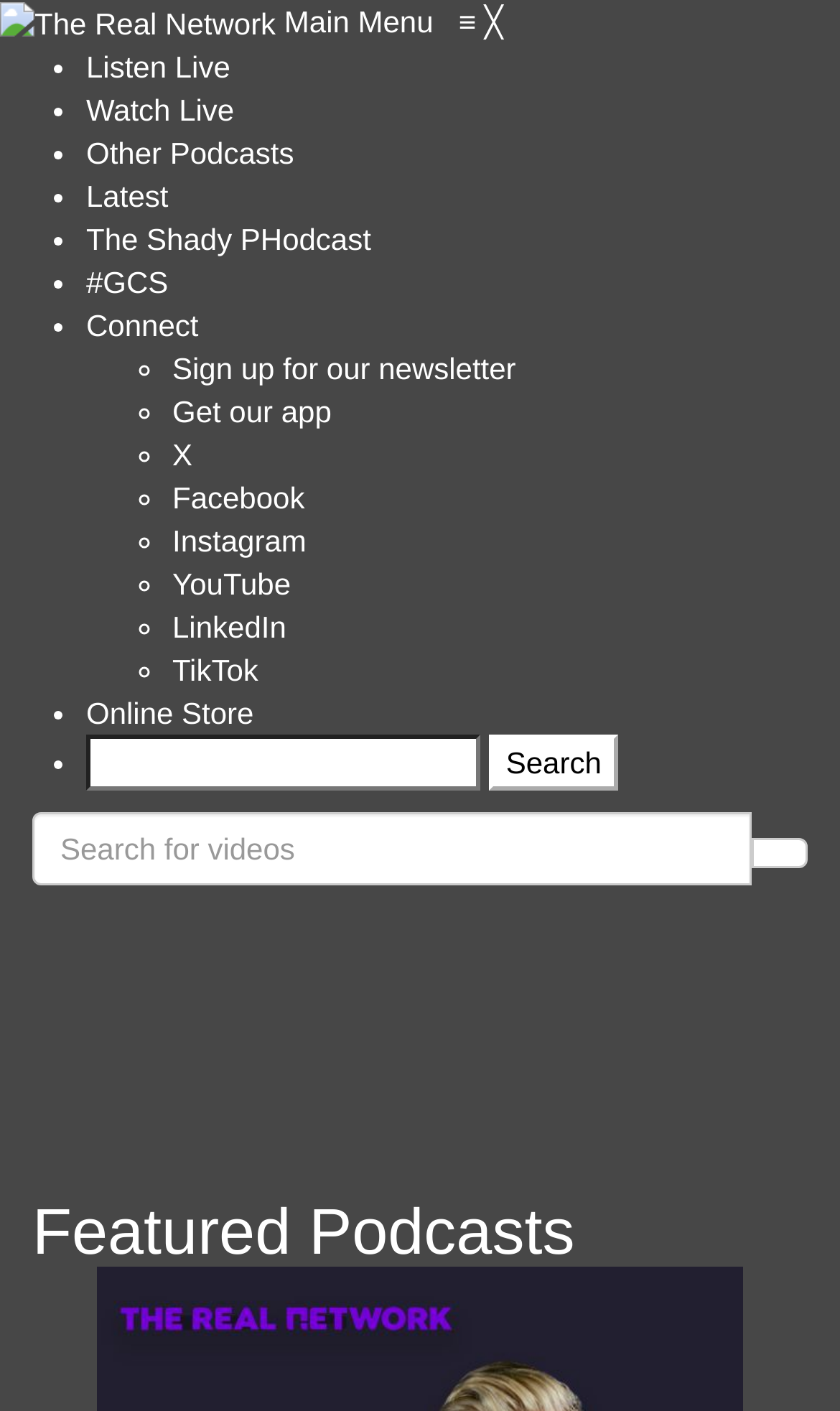Provide the bounding box coordinates of the HTML element described by the text: "Get our app".

[0.205, 0.28, 0.395, 0.304]